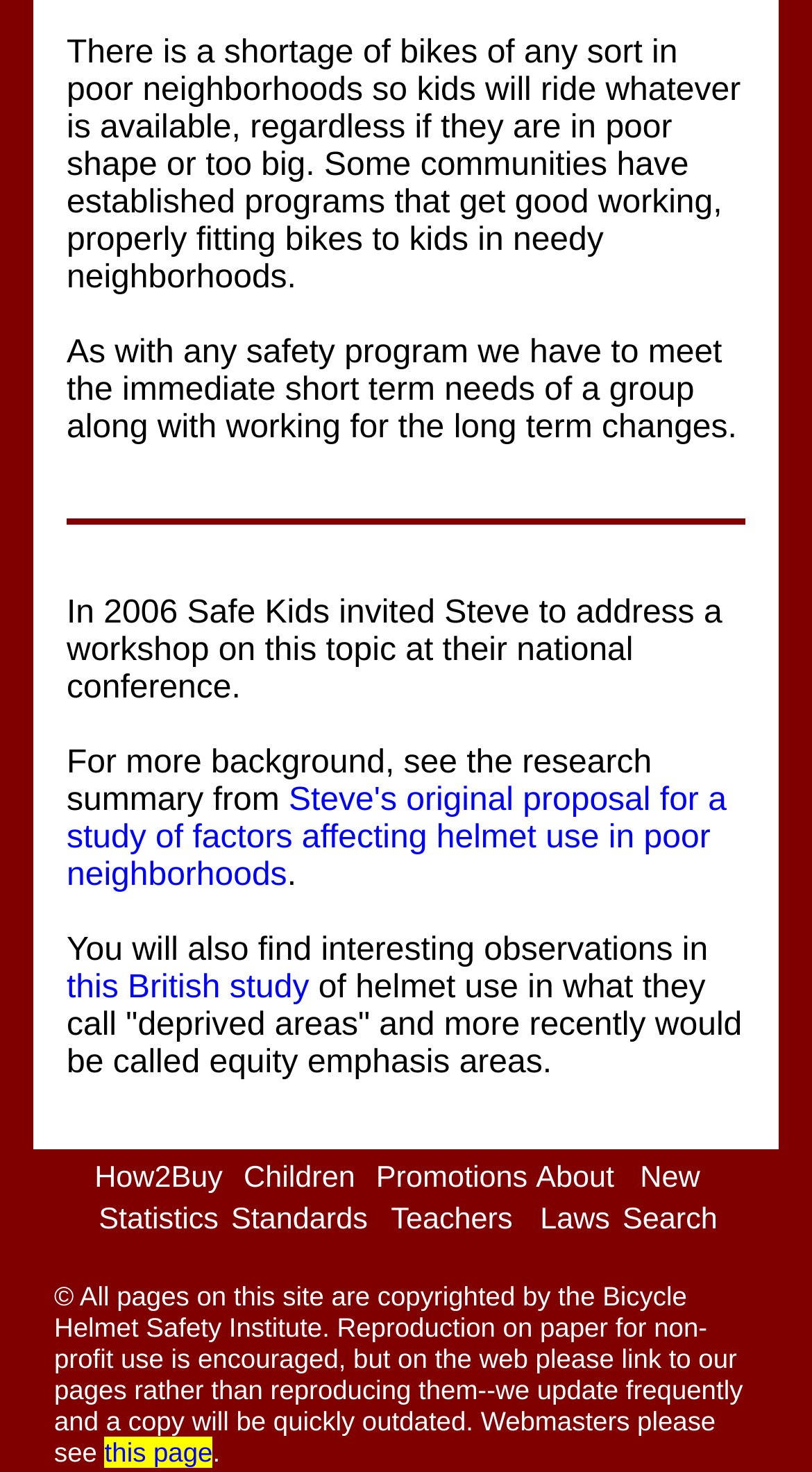Please find the bounding box coordinates of the element that you should click to achieve the following instruction: "Click on 'How2Buy'". The coordinates should be presented as four float numbers between 0 and 1: [left, top, right, bottom].

[0.116, 0.79, 0.274, 0.812]